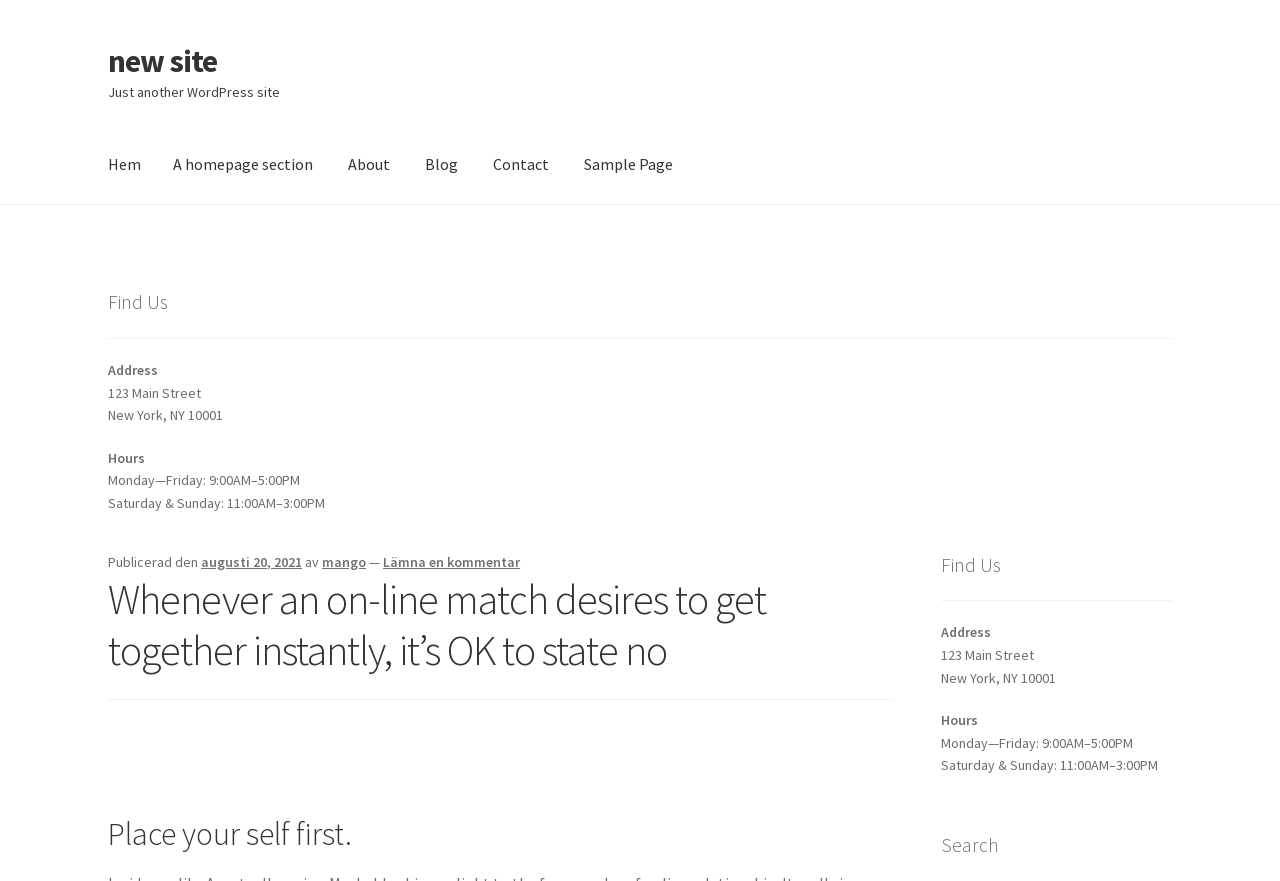Please locate the bounding box coordinates for the element that should be clicked to achieve the following instruction: "search". Ensure the coordinates are given as four float numbers between 0 and 1, i.e., [left, top, right, bottom].

[0.735, 0.944, 0.78, 0.973]